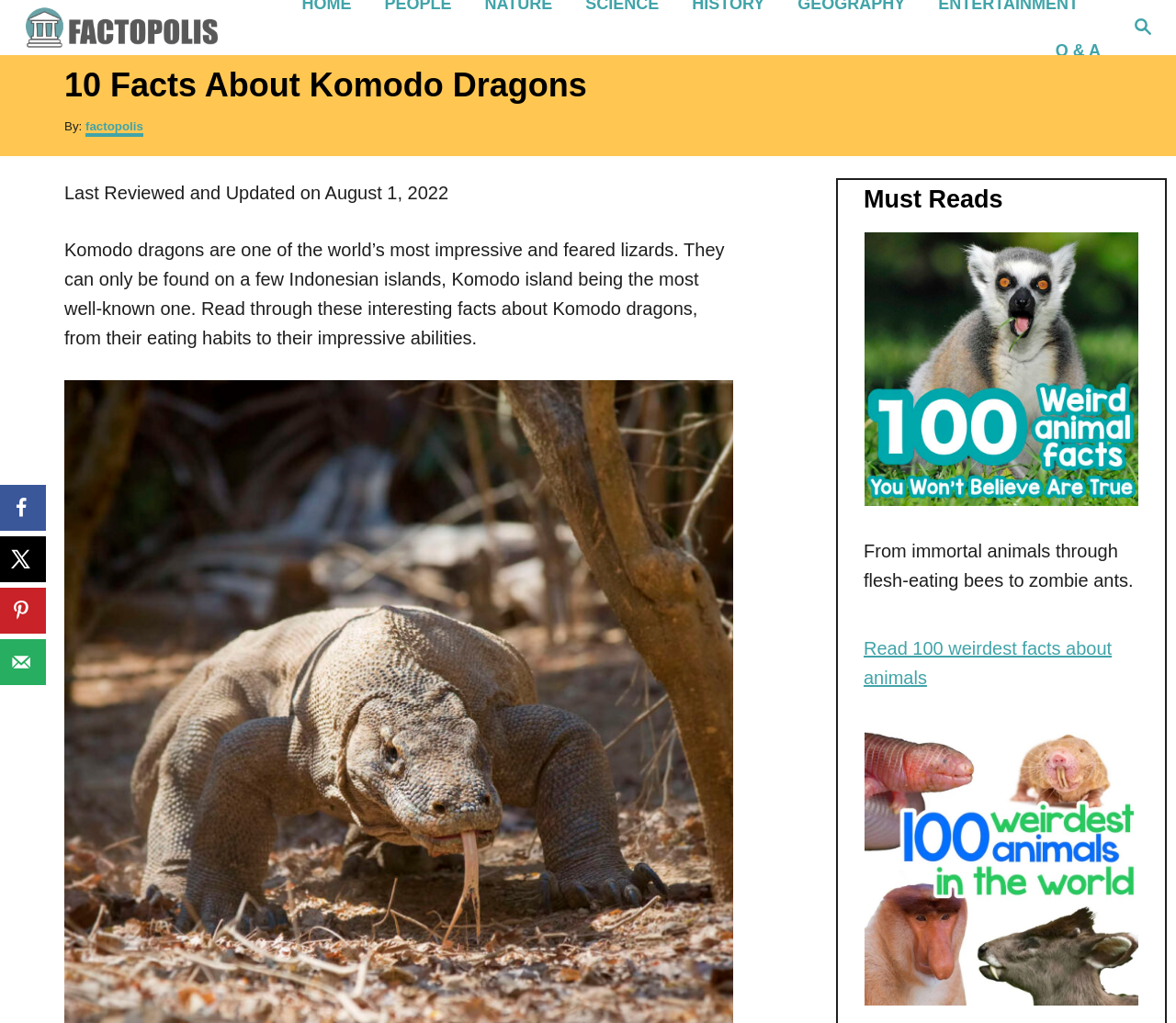Locate the bounding box coordinates of the clickable region necessary to complete the following instruction: "Explore what is EDLI?". Provide the coordinates in the format of four float numbers between 0 and 1, i.e., [left, top, right, bottom].

None